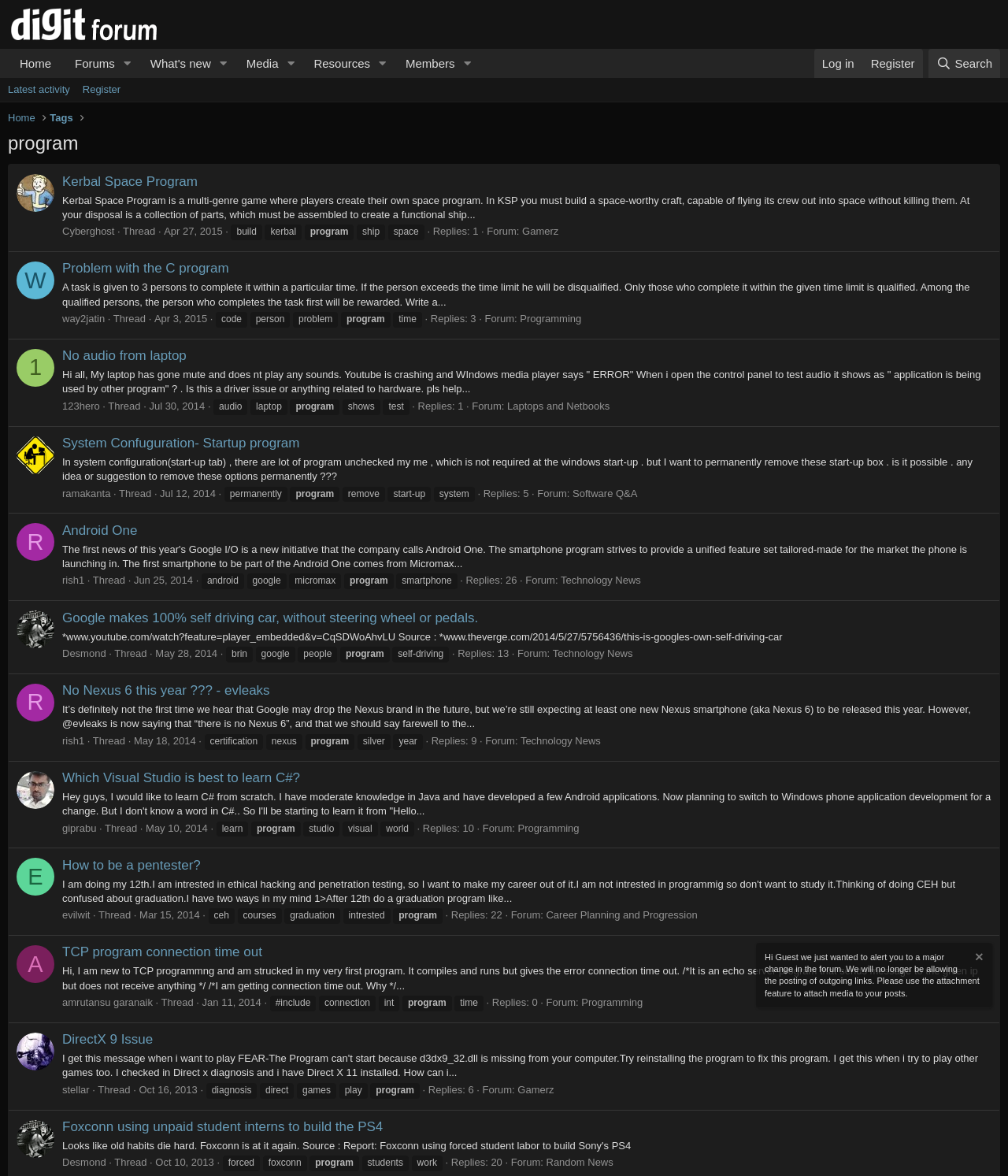Describe the webpage in detail, including text, images, and layout.

This webpage is a discussion forum for technology-related topics. At the top, there is a navigation menu with links to "Home", "Forums", "What's new", "Media", "Resources", "Members", and "Search". On the right side of the navigation menu, there are links to "Log in" and "Register".

Below the navigation menu, there is a heading that reads "program" and a brief description of the discussion forum. Underneath, there are several threads or discussion topics listed. Each thread has a heading, a brief description, and information about the author, the date posted, and the number of replies.

The threads are arranged in a vertical list, with the most recent threads at the top. Each thread has a heading that summarizes the topic of discussion, such as "Kerbal Space Program", "Problem with the C program", "No audio from laptop", and "System Confuguration- Startup program". The descriptions of the threads provide more details about the topics, including questions, problems, or discussions related to technology.

To the left of each thread, there is an image of the author, and below the thread description, there are links to the author's profile and the forum category where the thread is posted. The threads also have timestamps indicating when they were posted, and the number of replies to each thread is displayed.

Overall, this webpage appears to be a platform for users to discuss various technology-related topics, share their knowledge and experiences, and ask questions or seek help from others.